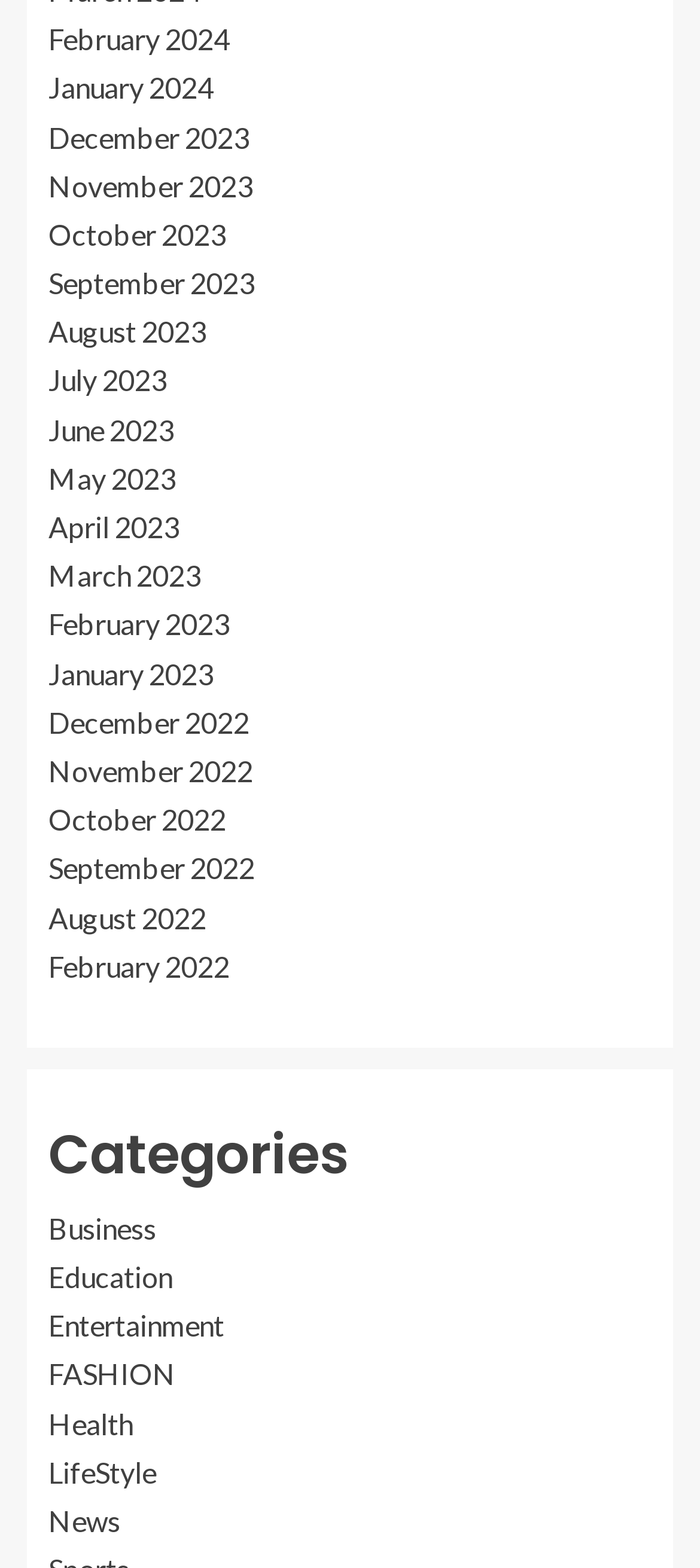What is the category that comes after 'Entertainment'?
Give a detailed and exhaustive answer to the question.

I looked at the list of categories and found that 'FASHION' comes after 'Entertainment'.